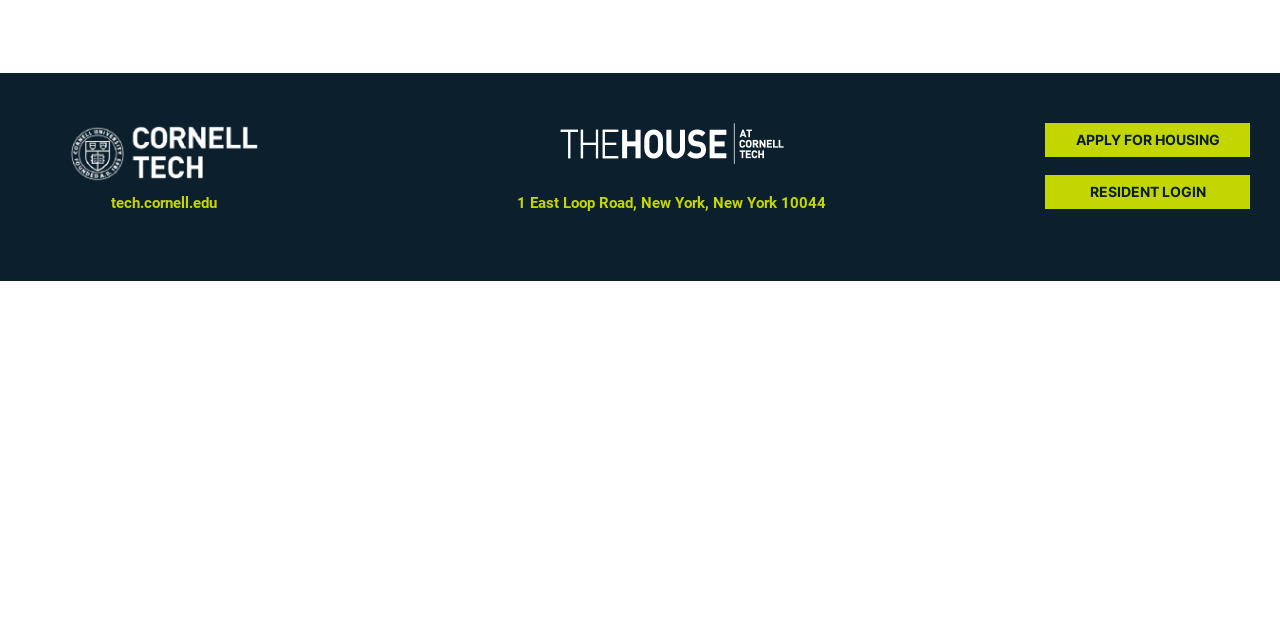Find the bounding box coordinates for the HTML element described in this sentence: "nadia hassan". Provide the coordinates as four float numbers between 0 and 1, in the format [left, top, right, bottom].

None